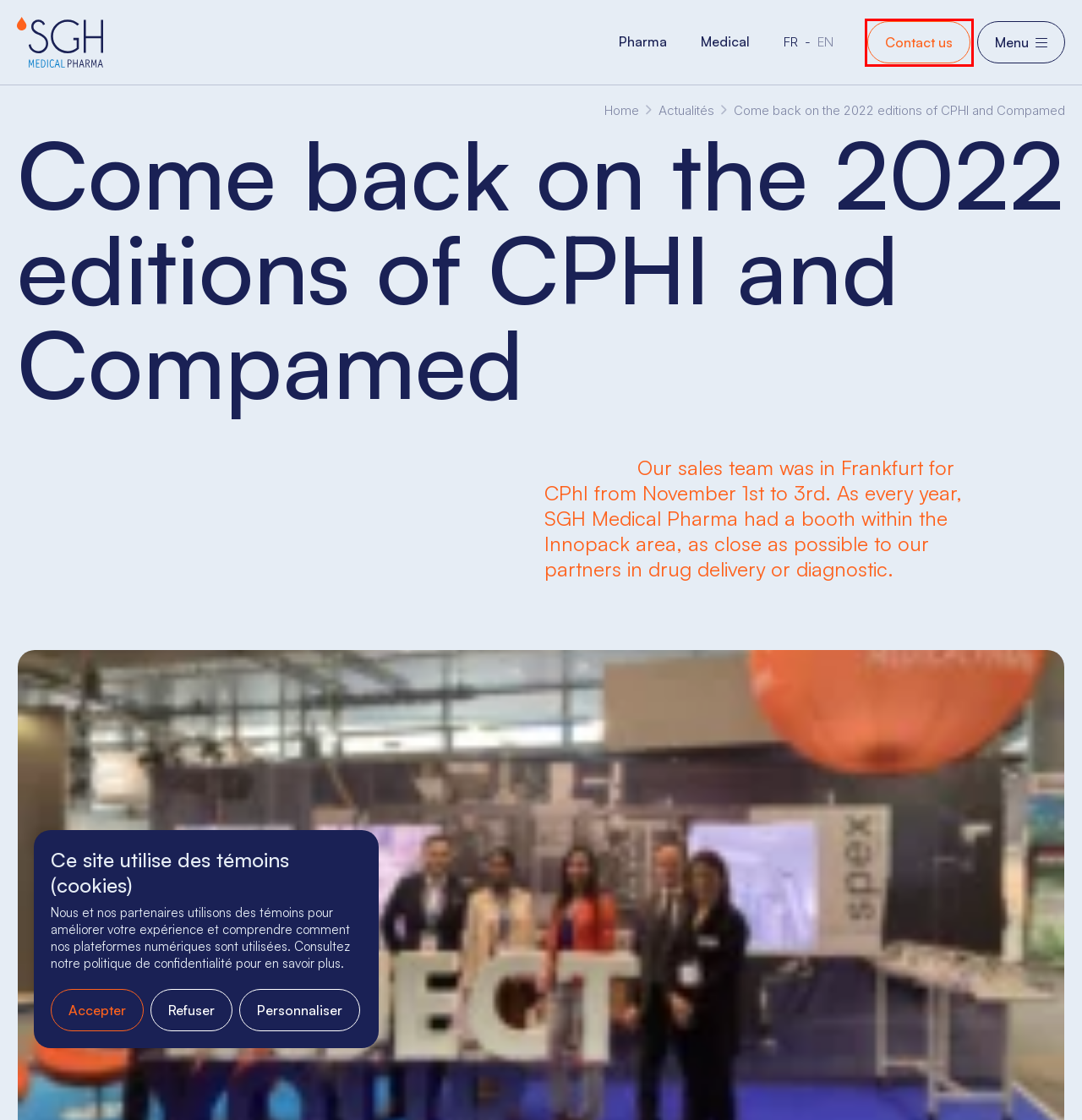You have been given a screenshot of a webpage with a red bounding box around a UI element. Select the most appropriate webpage description for the new webpage that appears after clicking the element within the red bounding box. The choices are:
A. Who we are - SGH
B. Our solutions around pre-filled syringes - SGH
C. Our other healthcare products - SGH
D. Actualités Archive - SGH
E. Home - SGH
F. Cookies - EN - SGH
G. Contact us - SGH
H. Our manufacturing processes - SGH

G